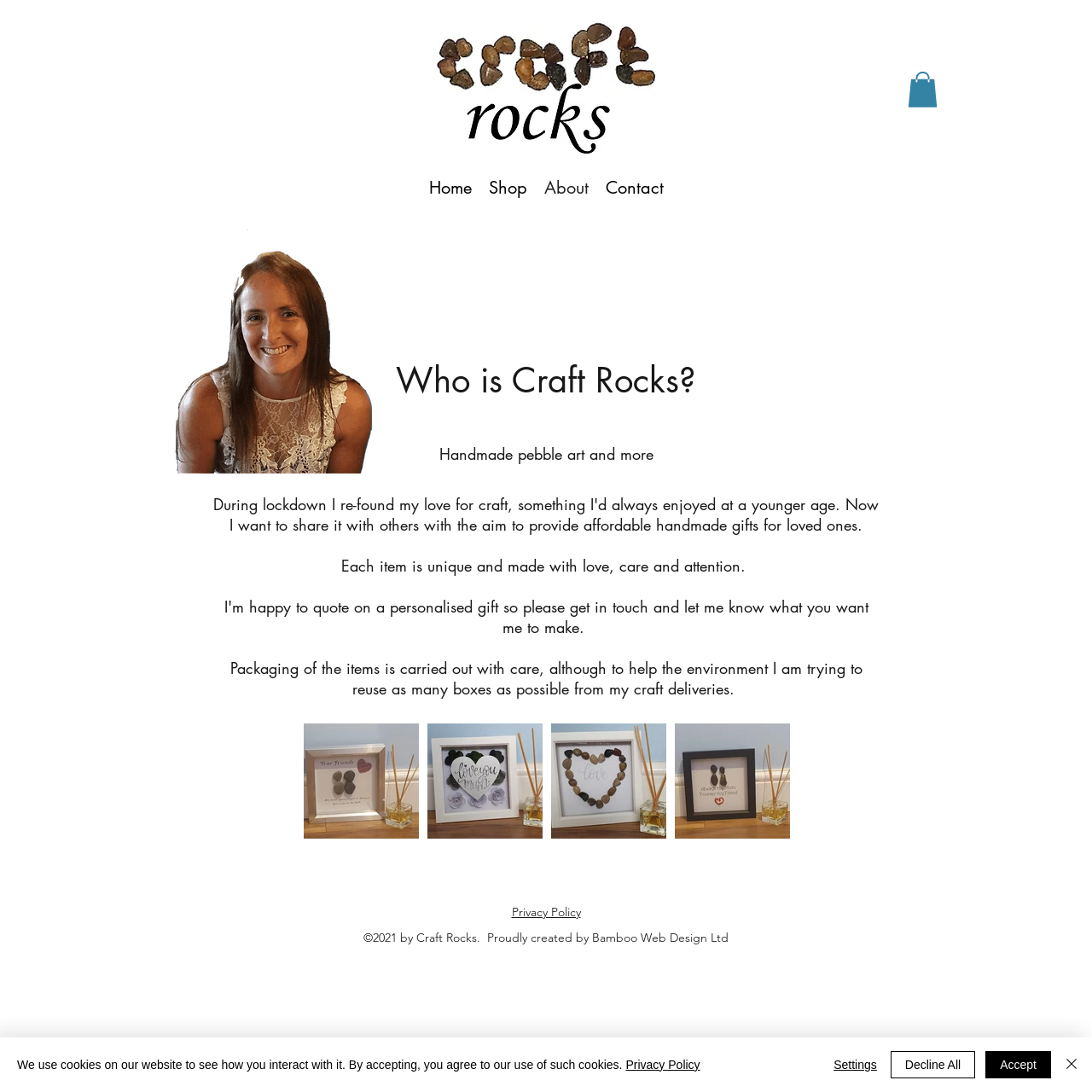Highlight the bounding box of the UI element that corresponds to this description: "Privacy Policy".

[0.468, 0.828, 0.532, 0.842]